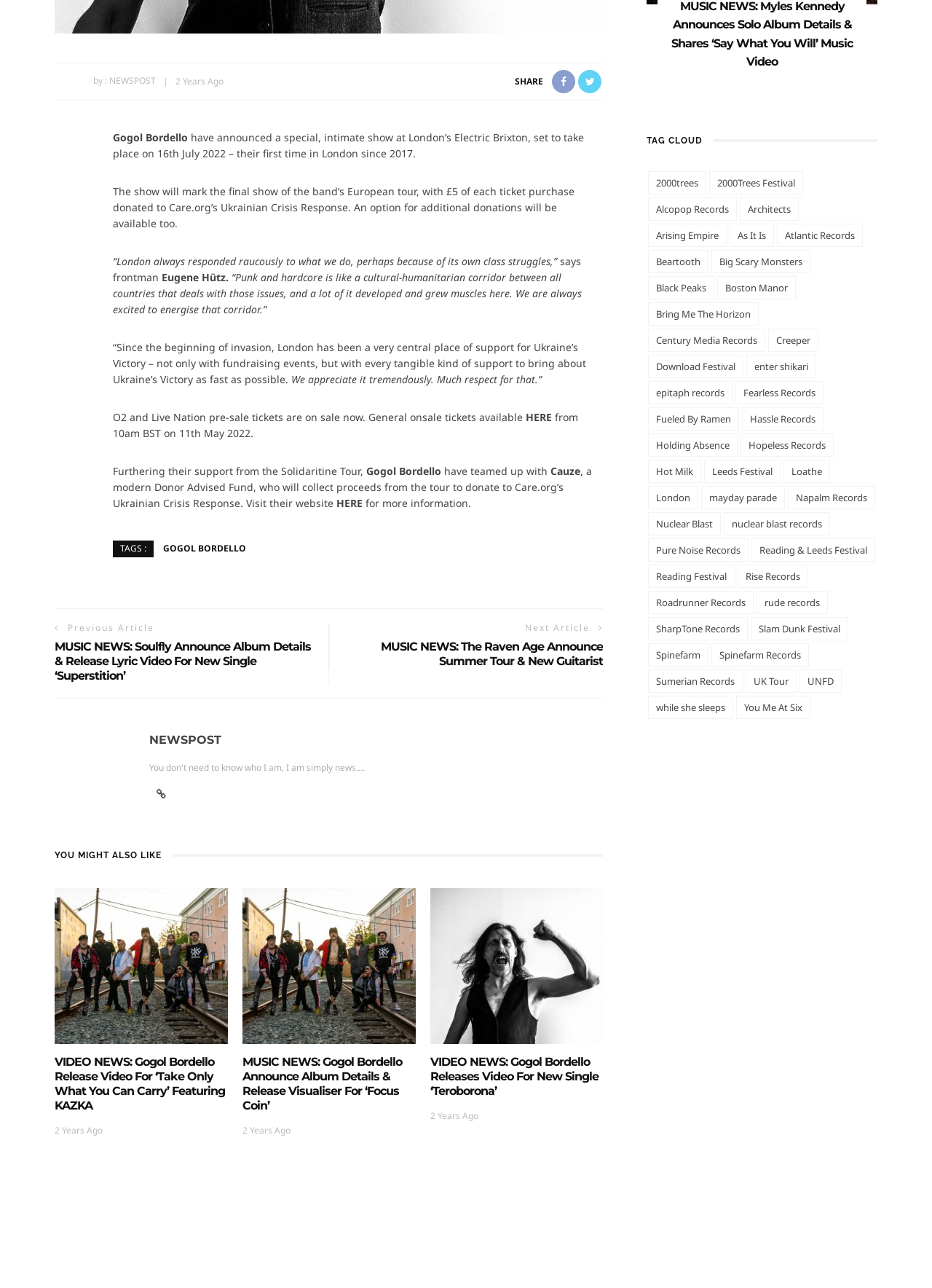Please mark the bounding box coordinates of the area that should be clicked to carry out the instruction: "Learn about when the currency markets open".

None